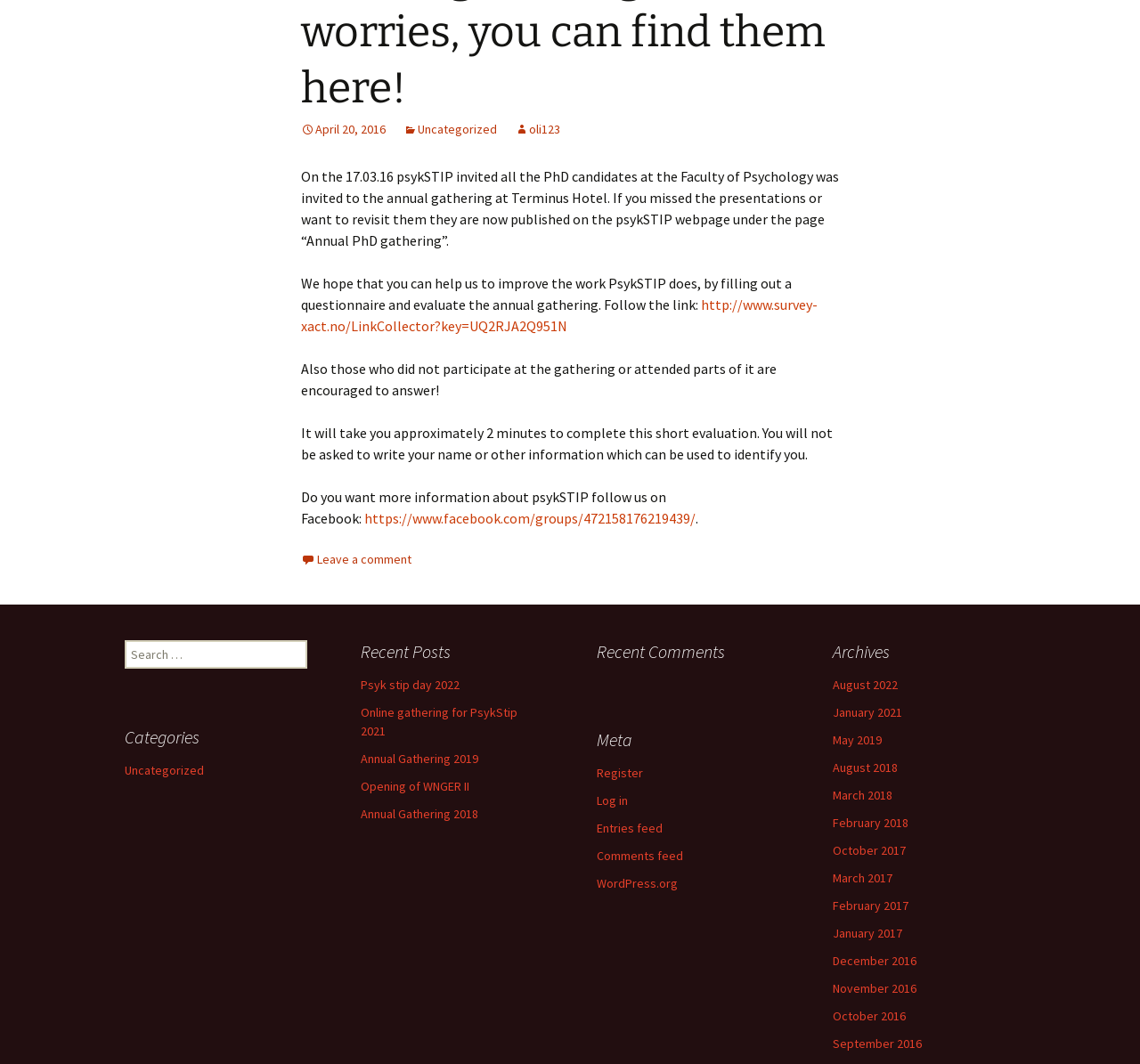Provide the bounding box coordinates for the UI element that is described as: "Leave a comment".

[0.264, 0.518, 0.361, 0.533]